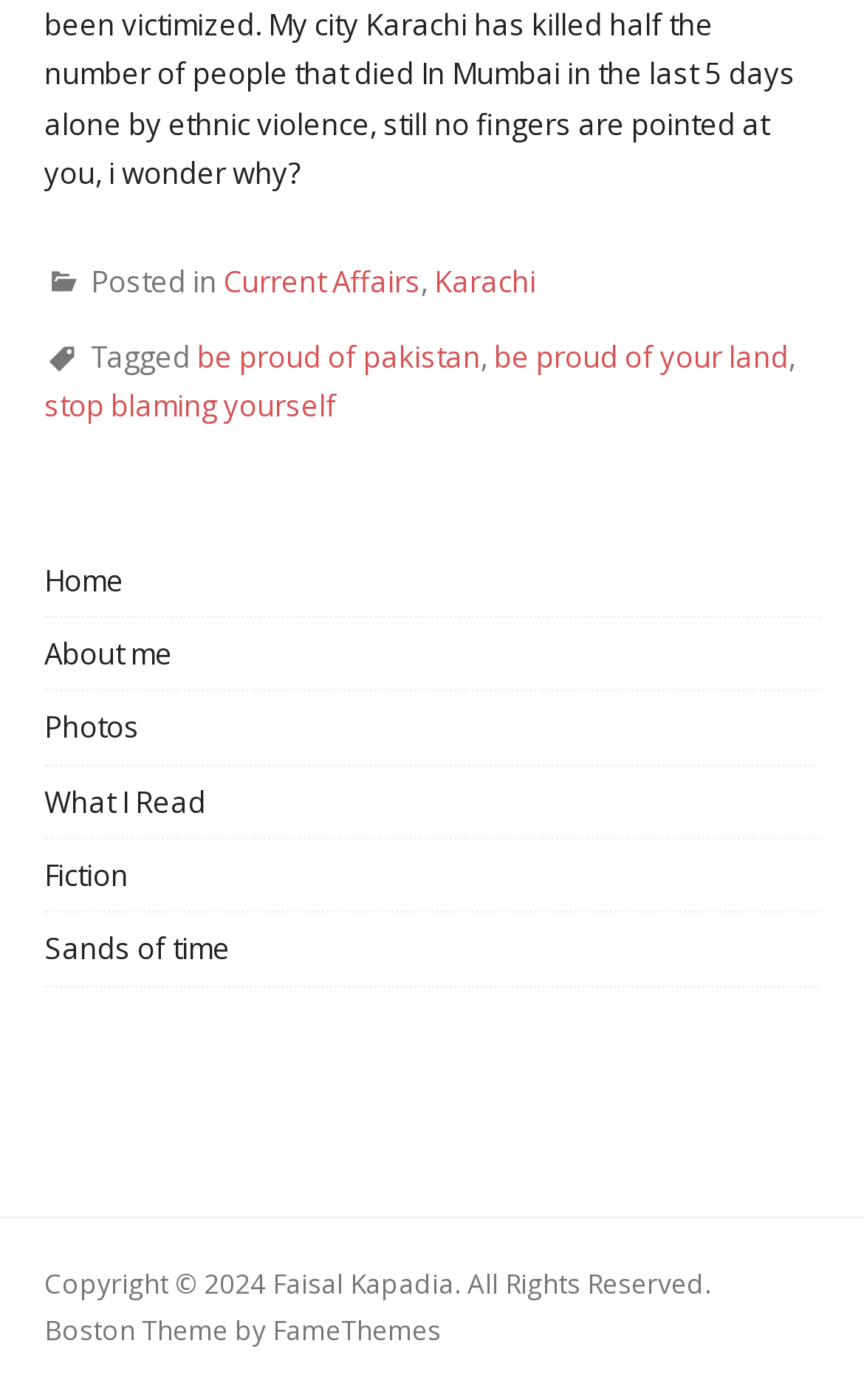What is the category of the latest article?
Refer to the image and give a detailed response to the question.

I looked at the footer section and found the text 'Posted in' followed by a link 'Current Affairs', which suggests that the latest article is categorized under 'Current Affairs'.